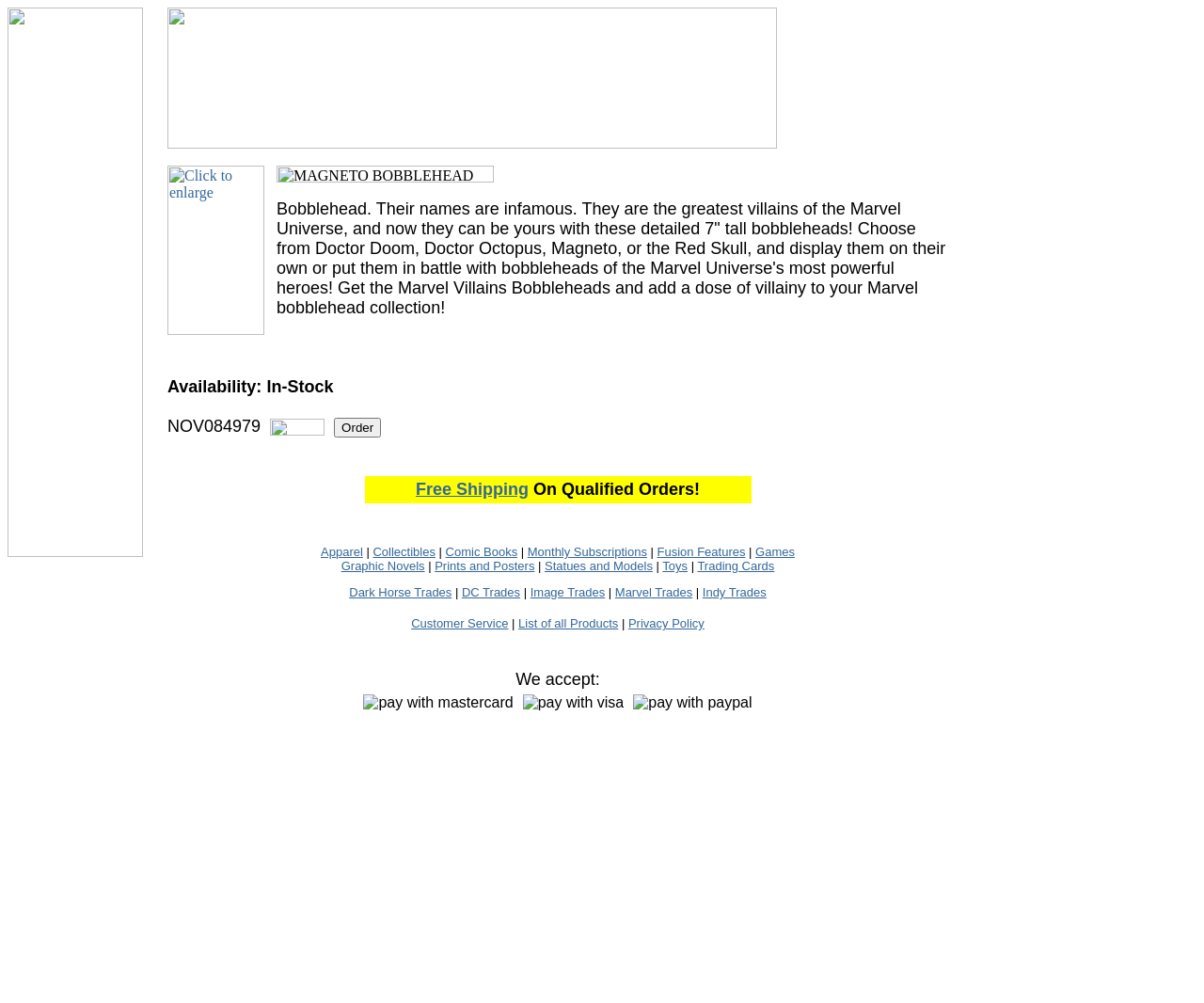Identify the coordinates of the bounding box for the element that must be clicked to accomplish the instruction: "View Marvel trades".

[0.511, 0.583, 0.575, 0.598]